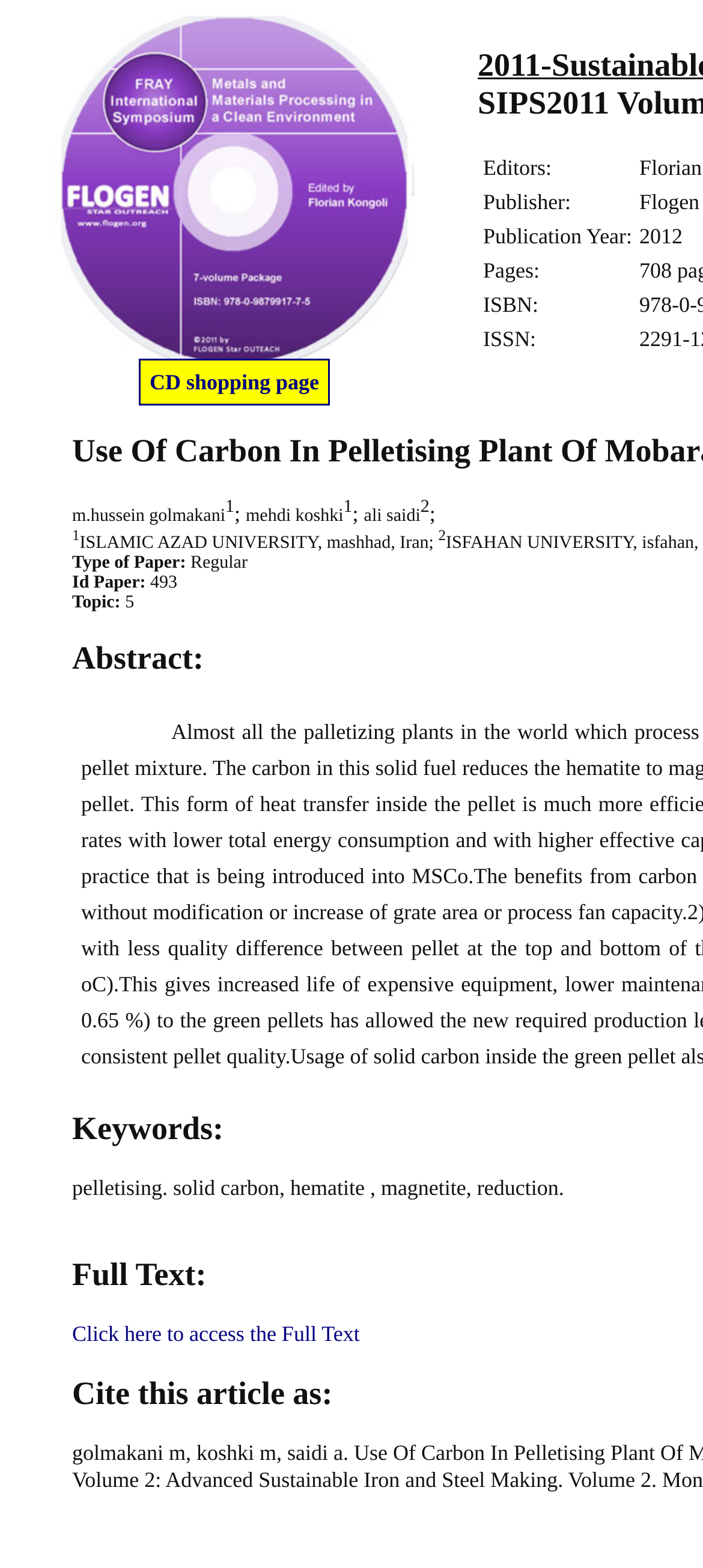Using the description: "Articles", identify the bounding box of the corresponding UI element in the screenshot.

None